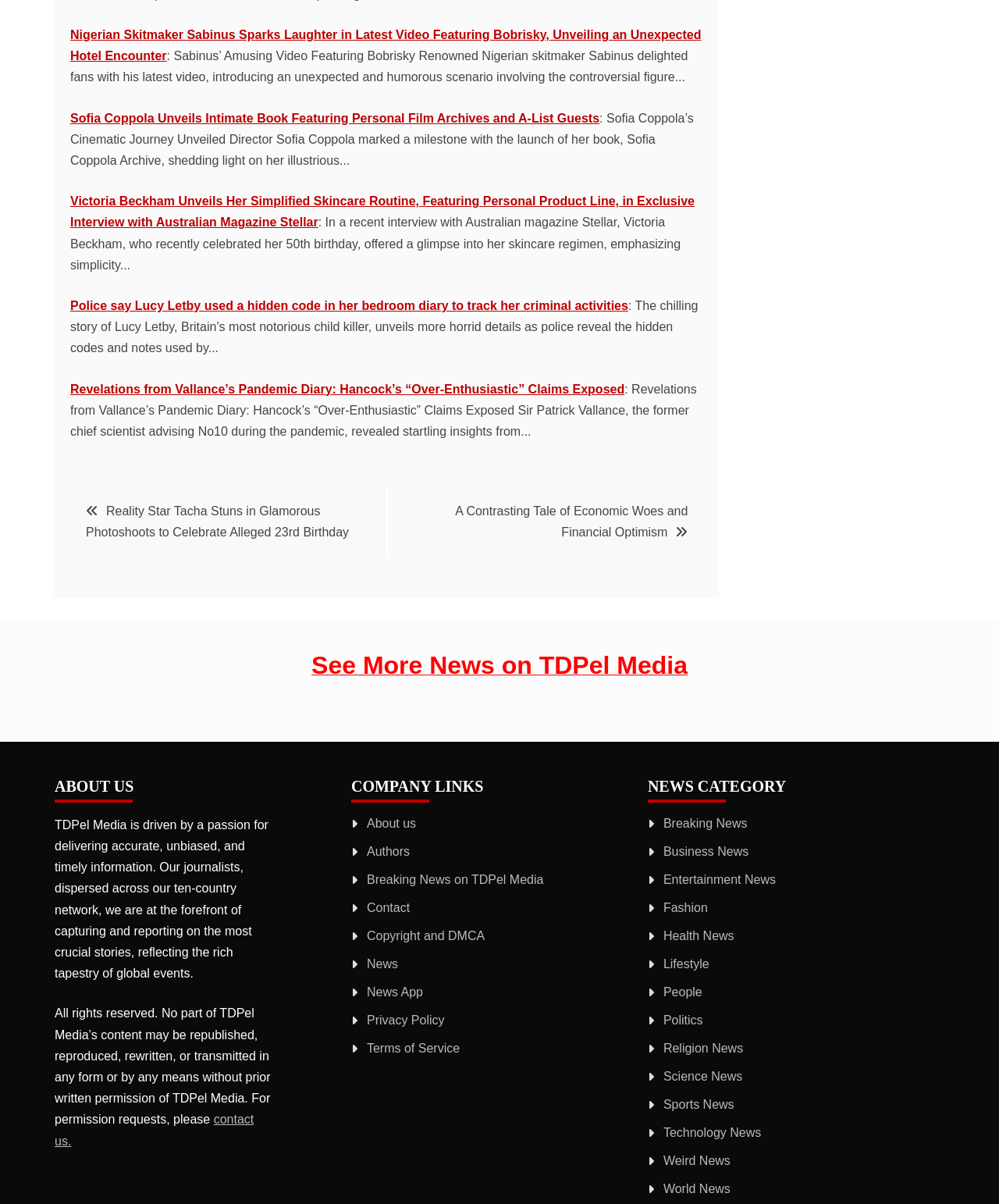Please identify the bounding box coordinates of where to click in order to follow the instruction: "Learn more about TDPel Media".

[0.055, 0.642, 0.273, 0.667]